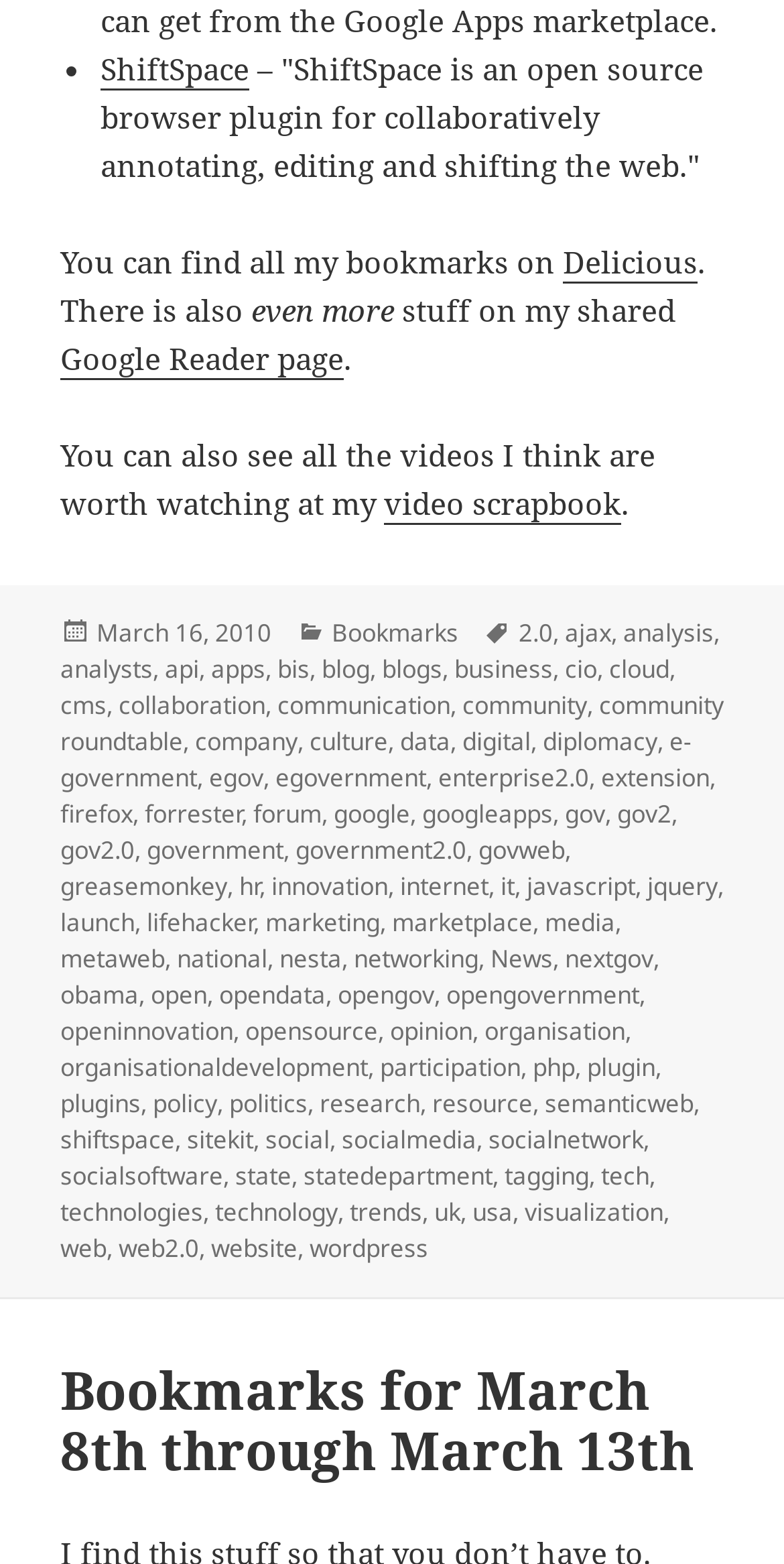Give a one-word or short phrase answer to the question: 
How many tags are mentioned in the footer section?

14